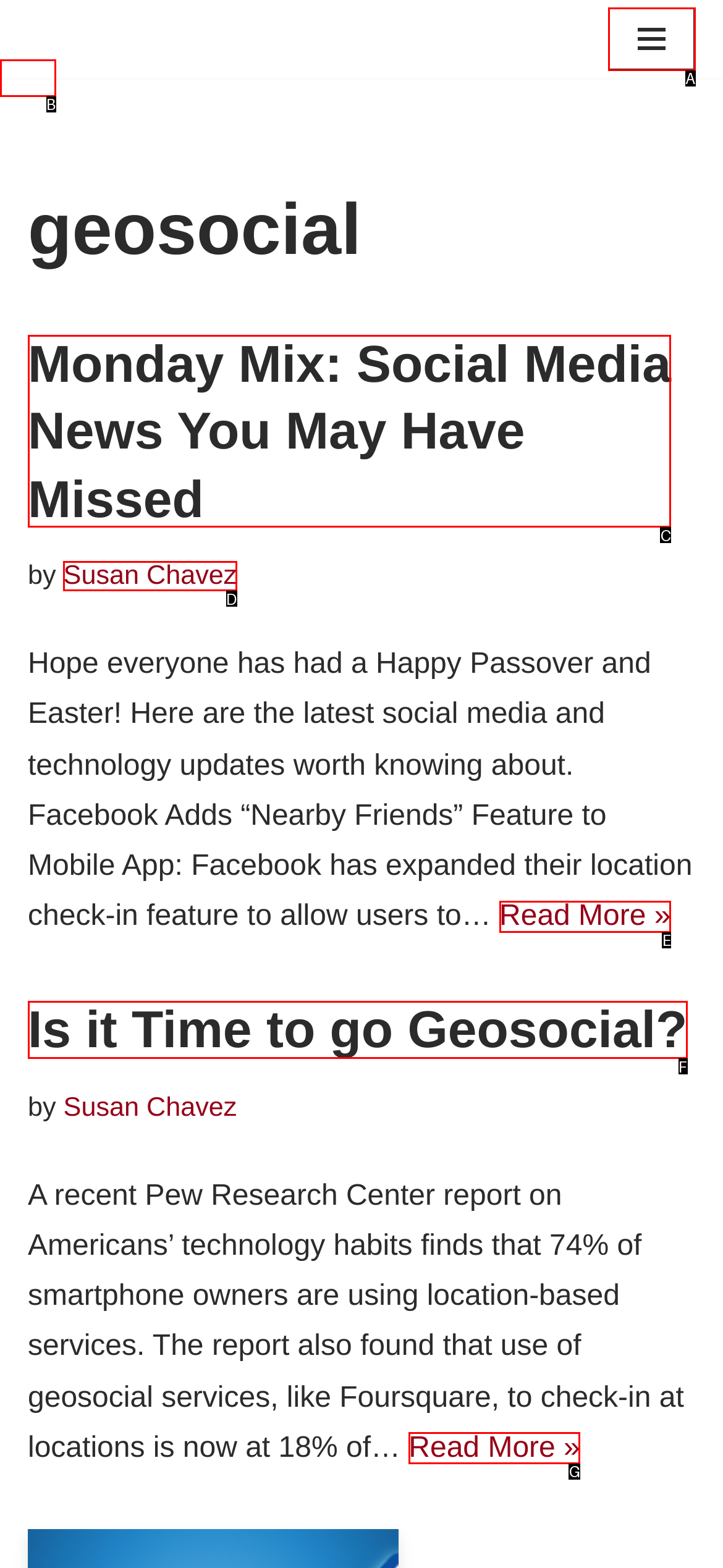Identify the UI element that best fits the description: Skip to content
Respond with the letter representing the correct option.

B